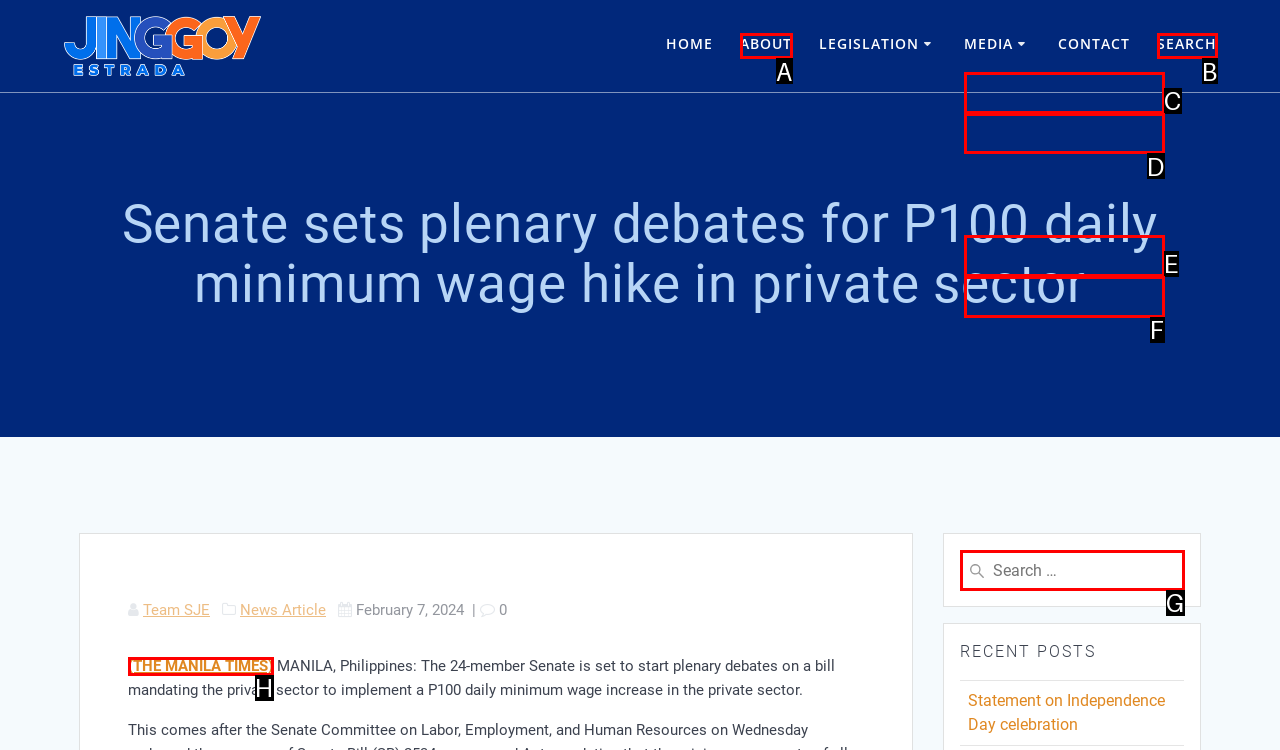Identify the bounding box that corresponds to: aria-label="Advertisement" name="aswift_5" title="Advertisement"
Respond with the letter of the correct option from the provided choices.

None